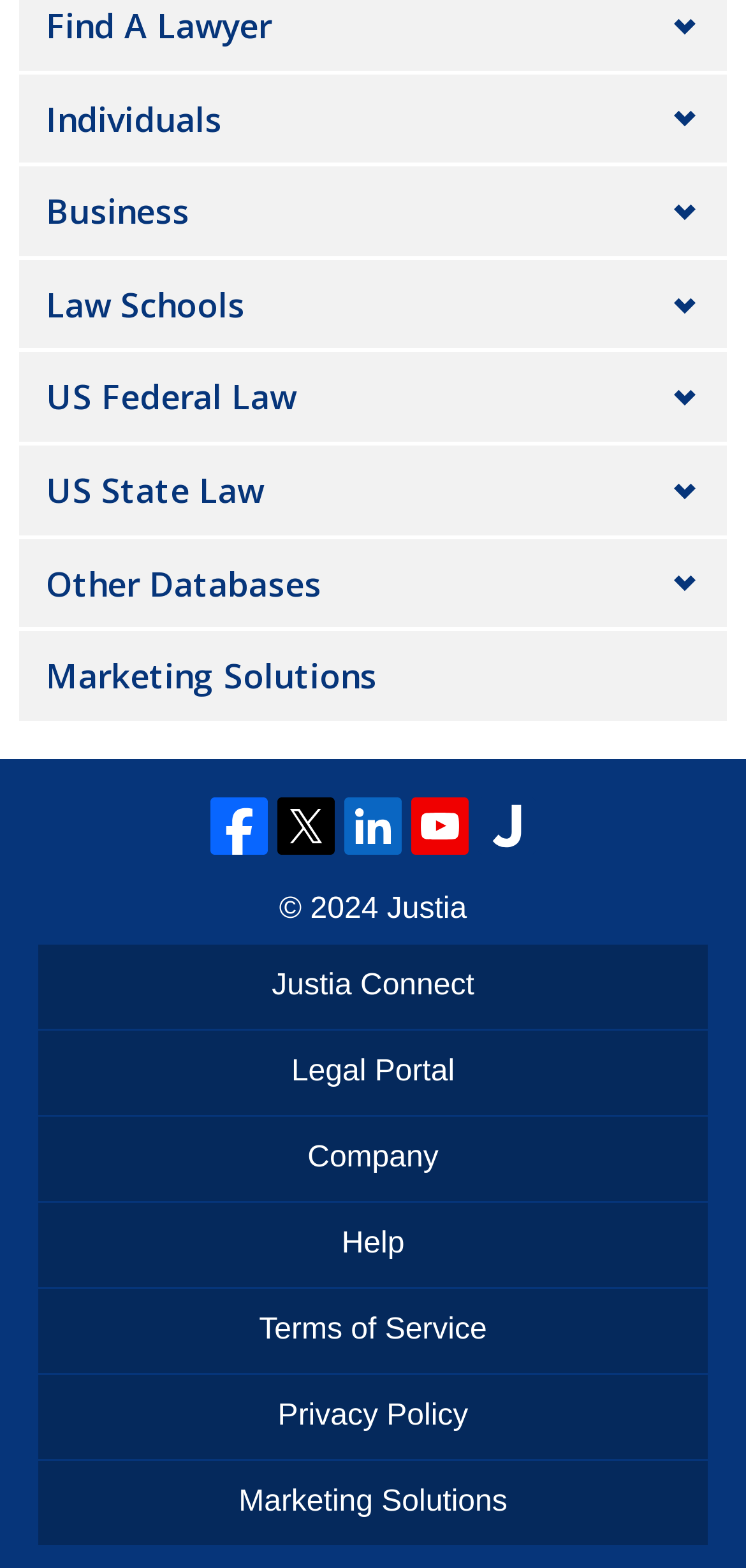What is the text of the copyright notice on the webpage?
Please provide a single word or phrase answer based on the image.

2024